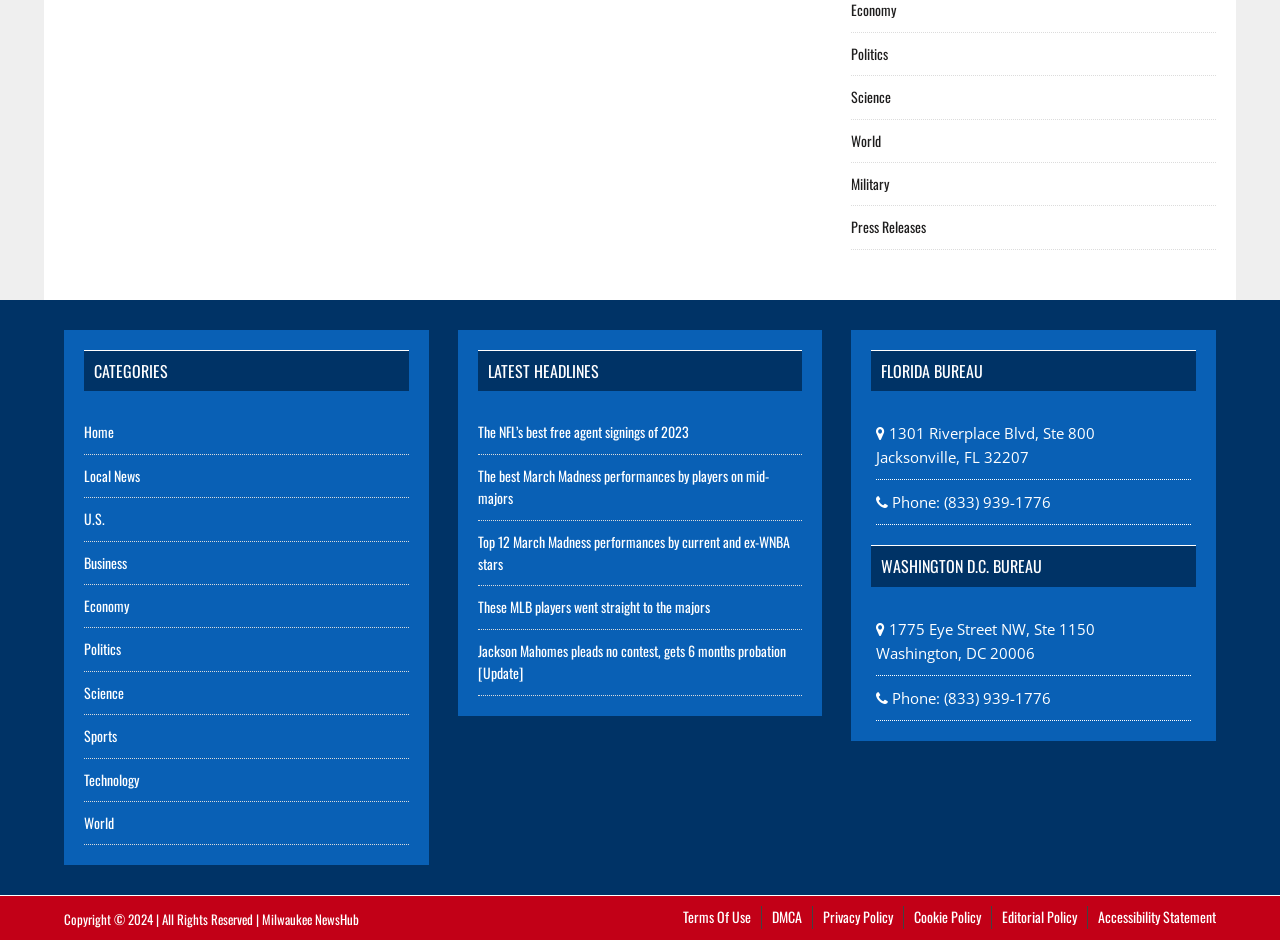Could you provide the bounding box coordinates for the portion of the screen to click to complete this instruction: "Get the phone number of the 'Washington D.C. Bureau'"?

[0.684, 0.732, 0.821, 0.753]